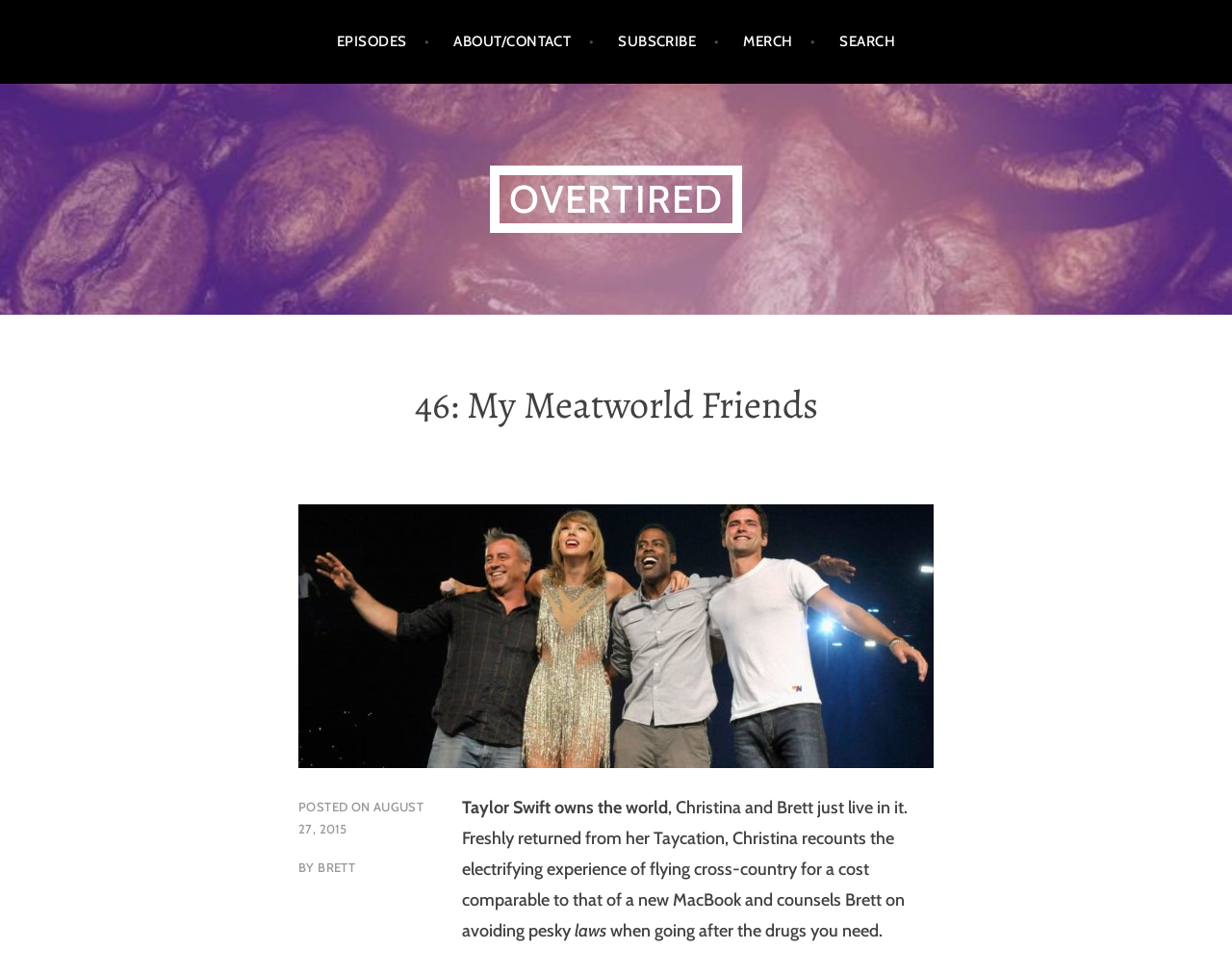Identify the bounding box coordinates for the UI element described as follows: "Episodes". Ensure the coordinates are four float numbers between 0 and 1, formatted as [left, top, right, bottom].

[0.273, 0.015, 0.349, 0.071]